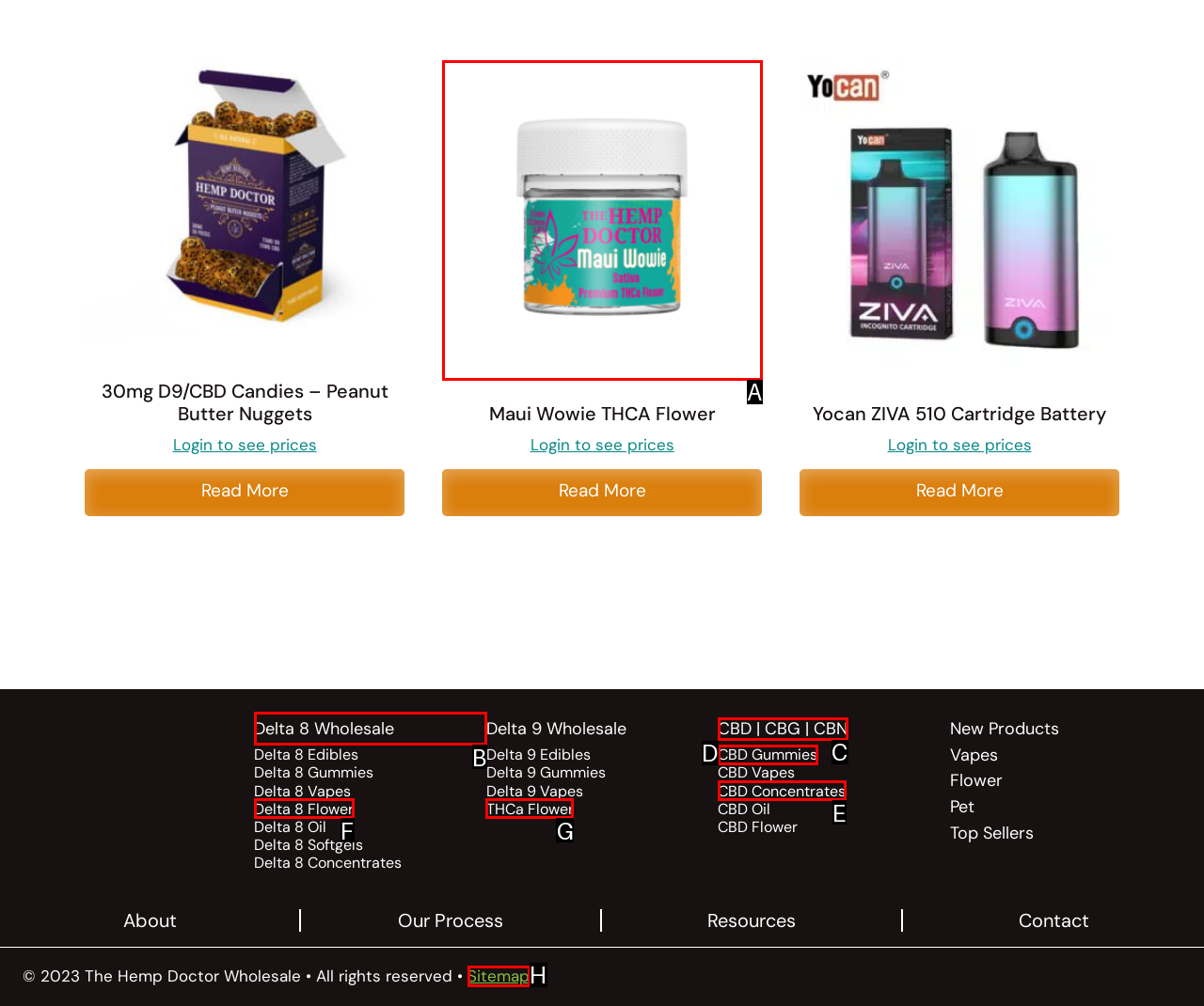Select the appropriate HTML element that needs to be clicked to finish the task: Explore Delta 8 Wholesale
Reply with the letter of the chosen option.

B